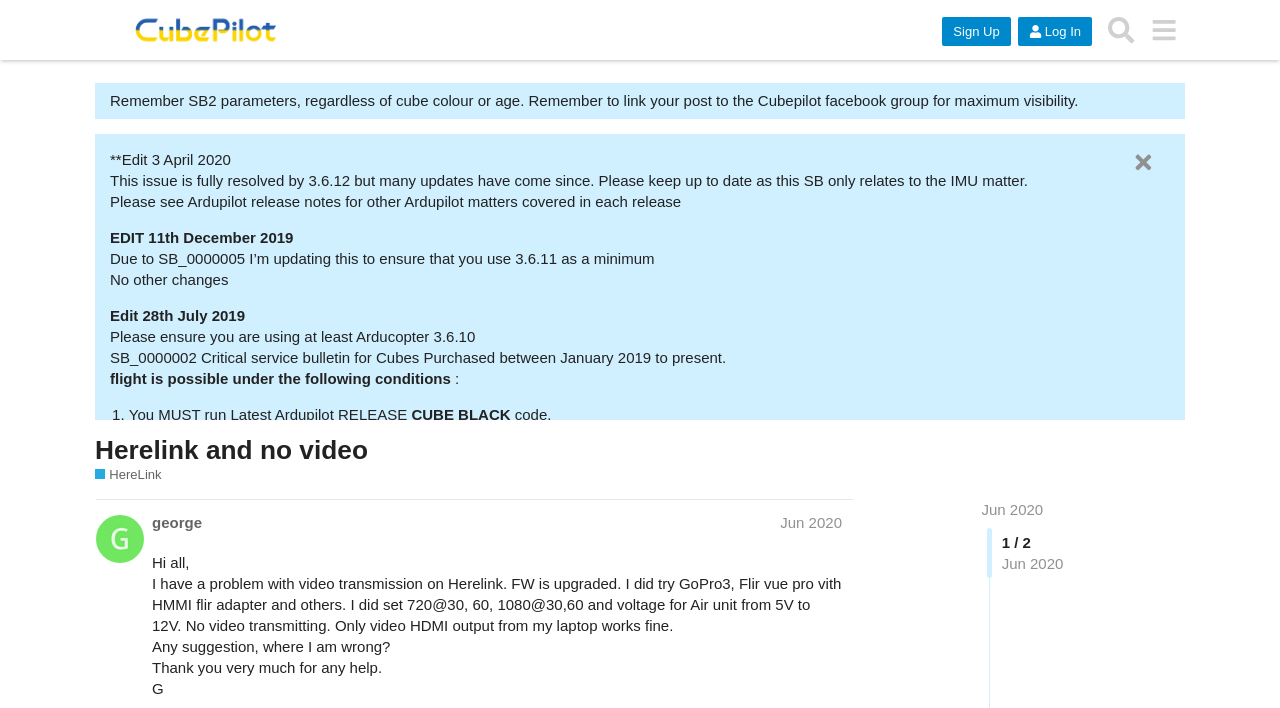Offer a meticulous description of the webpage's structure and content.

This webpage appears to be a forum discussion page, specifically focused on issues related to Herelink and video transmission. At the top of the page, there is a header section with a logo and several buttons, including "Sign Up", "Log In", "Search", and a menu button. Below the header, there is a brief announcement or reminder about SB2 parameters and linking to the Cubepilot Facebook group.

The main content of the page is a discussion thread, with the original post at the top. The post is from a user named "george" and is dated June 2020. The user describes a problem with video transmission on Herelink, despite trying different settings and configurations. The post includes several paragraphs of text, with the user asking for suggestions and help.

Below the original post, there are several other sections of text, including a list of steps to resolve the issue, with numbered points and code snippets. There is also a blockquote section with more code, and a heading that reads "Herelink and no video". The page also includes several links to other related topics or discussions.

At the bottom of the page, there is a pagination section, indicating that there are multiple pages of discussion, with a "1 / 2" indicator showing that this is the first page of two.